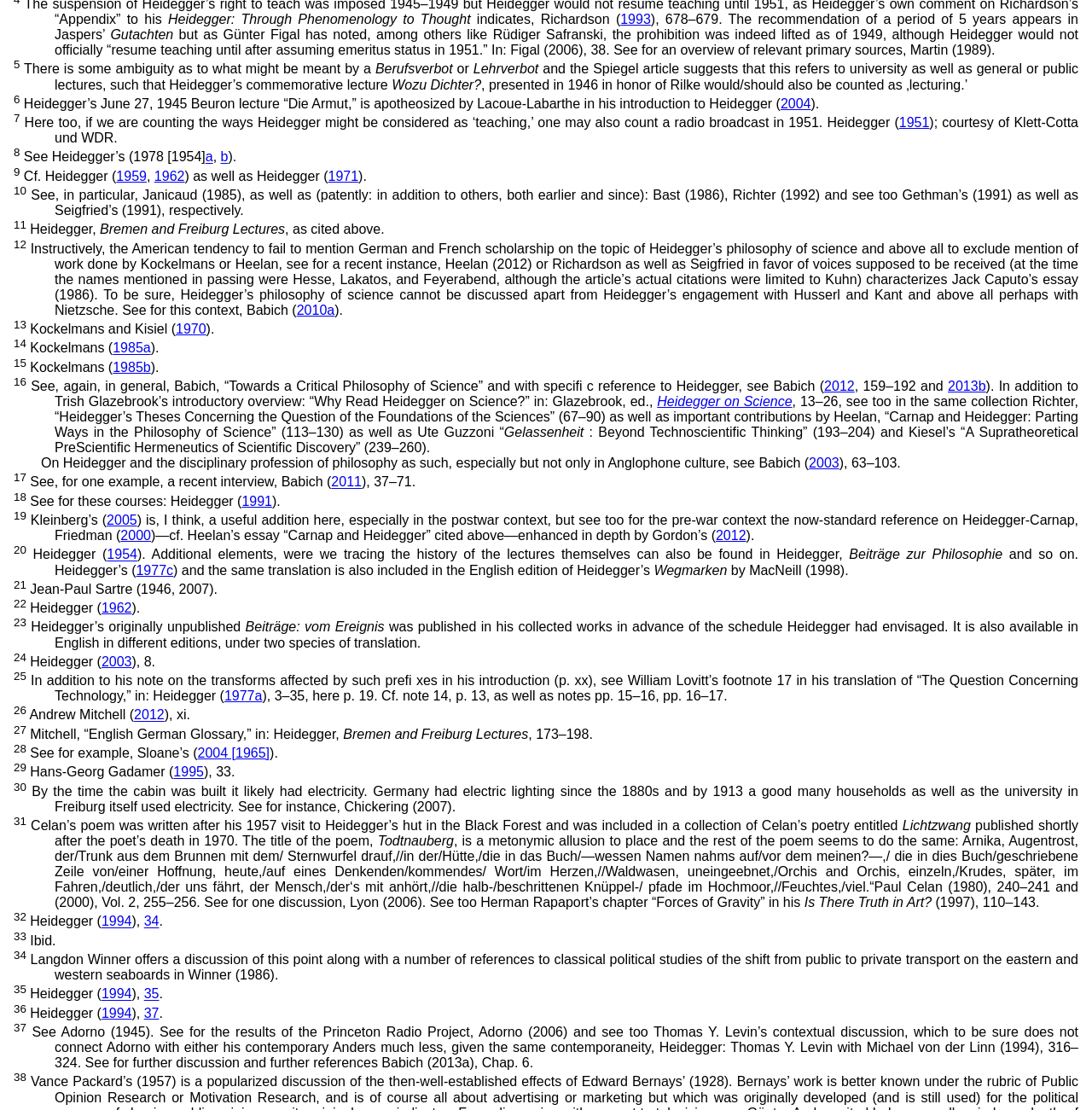Who wrote the article 'Heidegger on Science'?
Based on the image, please offer an in-depth response to the question.

The article 'Heidegger on Science' was written by Trish Glazebrook, as mentioned in the sentence 'In addition to Trish Glazebrook’s introductory overview: “Why Read Heidegger on Science?” in: Glazebrook, ed., Heidegger on Science...' which is part of the StaticText element with ID 1214.